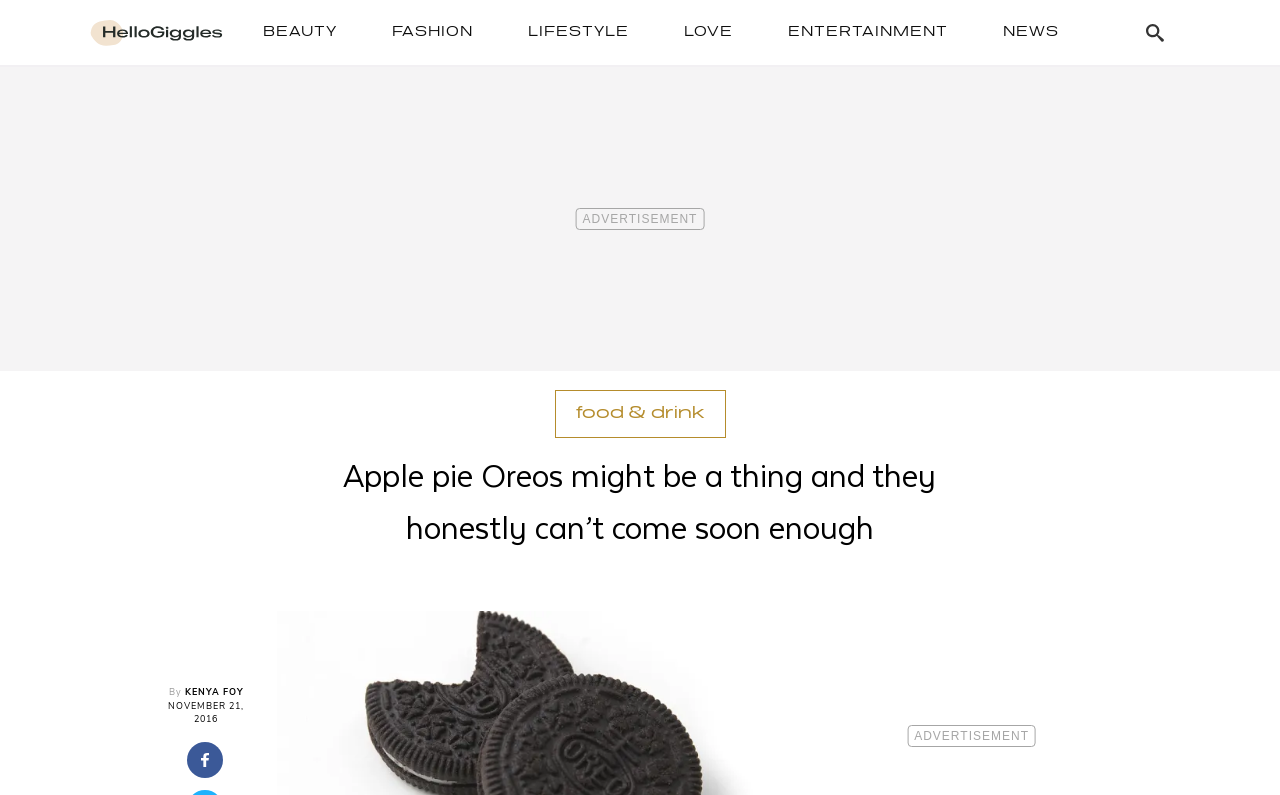Can you specify the bounding box coordinates for the region that should be clicked to fulfill this instruction: "Search for something".

[0.883, 0.01, 0.922, 0.072]